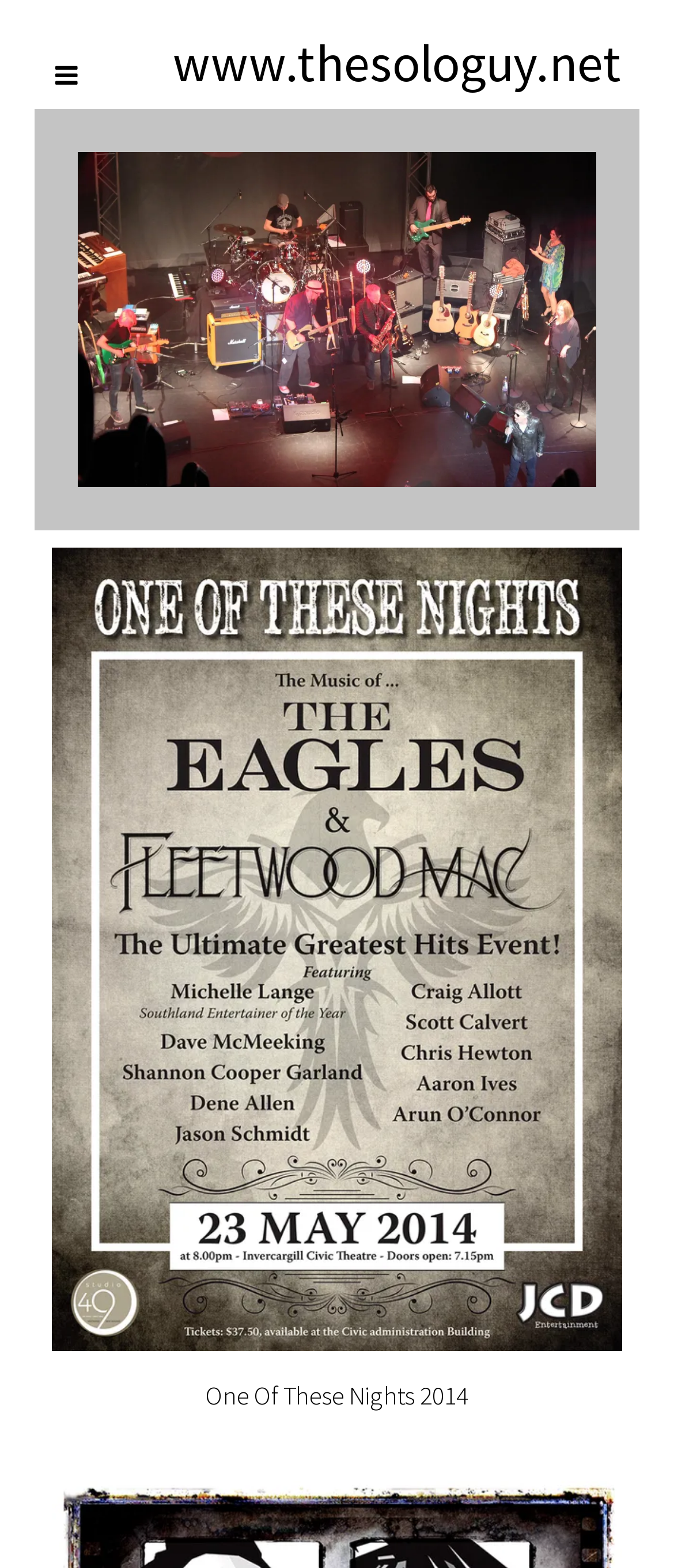Is there a link to the website's homepage?
Please answer the question with a detailed response using the information from the screenshot.

I found a link element at the top of the page with the text 'www.thesologuy.net', which suggests that it is a link to the website's homepage.